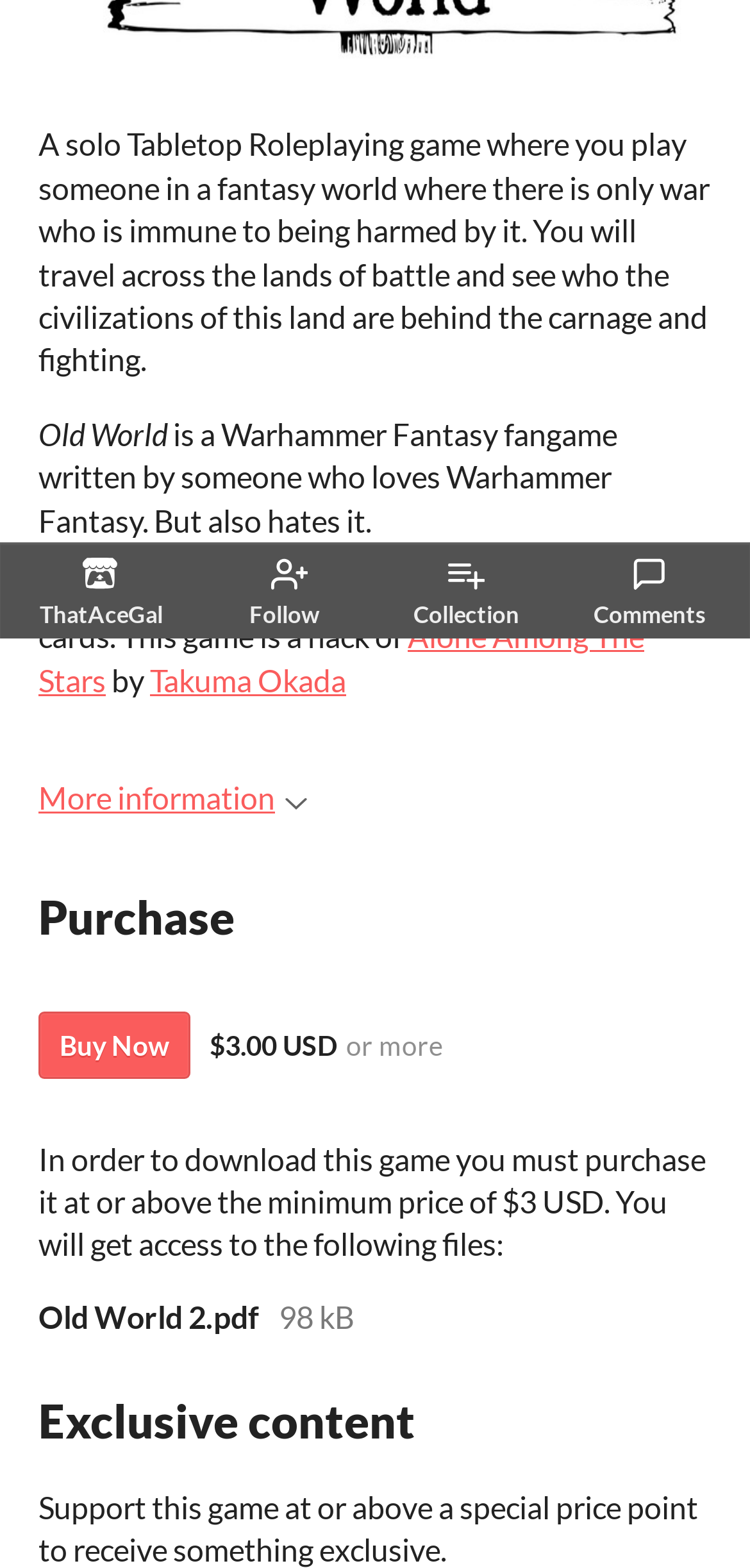Extract the bounding box coordinates of the UI element described: "Add To CollectionCollection". Provide the coordinates in the format [left, top, right, bottom] with values ranging from 0 to 1.

[0.538, 0.35, 0.705, 0.401]